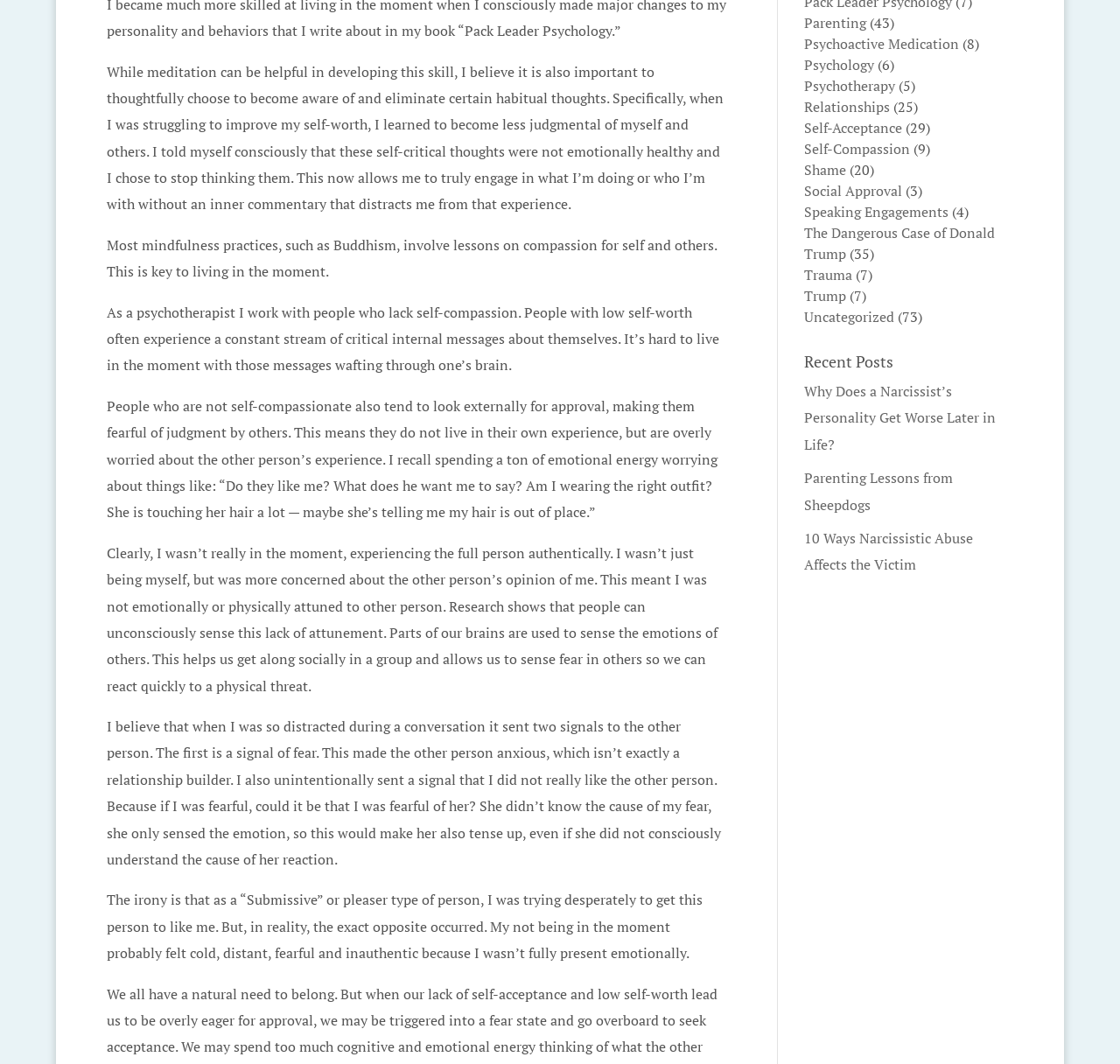Predict the bounding box of the UI element based on the description: "name="ci_email" placeholder="Email Address"". The coordinates should be four float numbers between 0 and 1, formatted as [left, top, right, bottom].

None